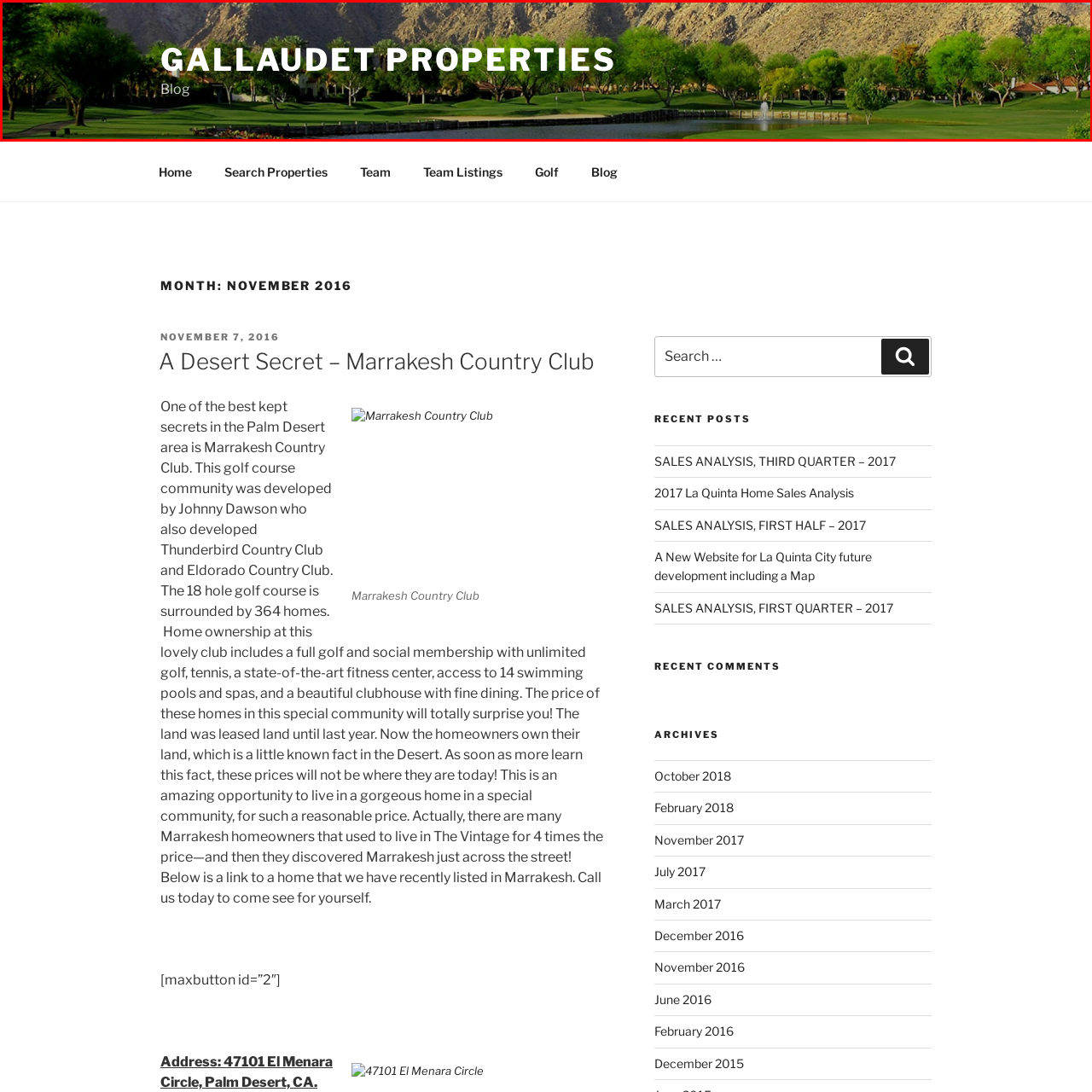What is the environment depicted in the image?
Analyze the image marked by the red bounding box and respond with an in-depth answer considering the visual clues.

The caption describes the scene as 'tranquil' and 'peaceful', highlighting the natural beauty surrounding the golf community, which suggests a serene and calm environment.